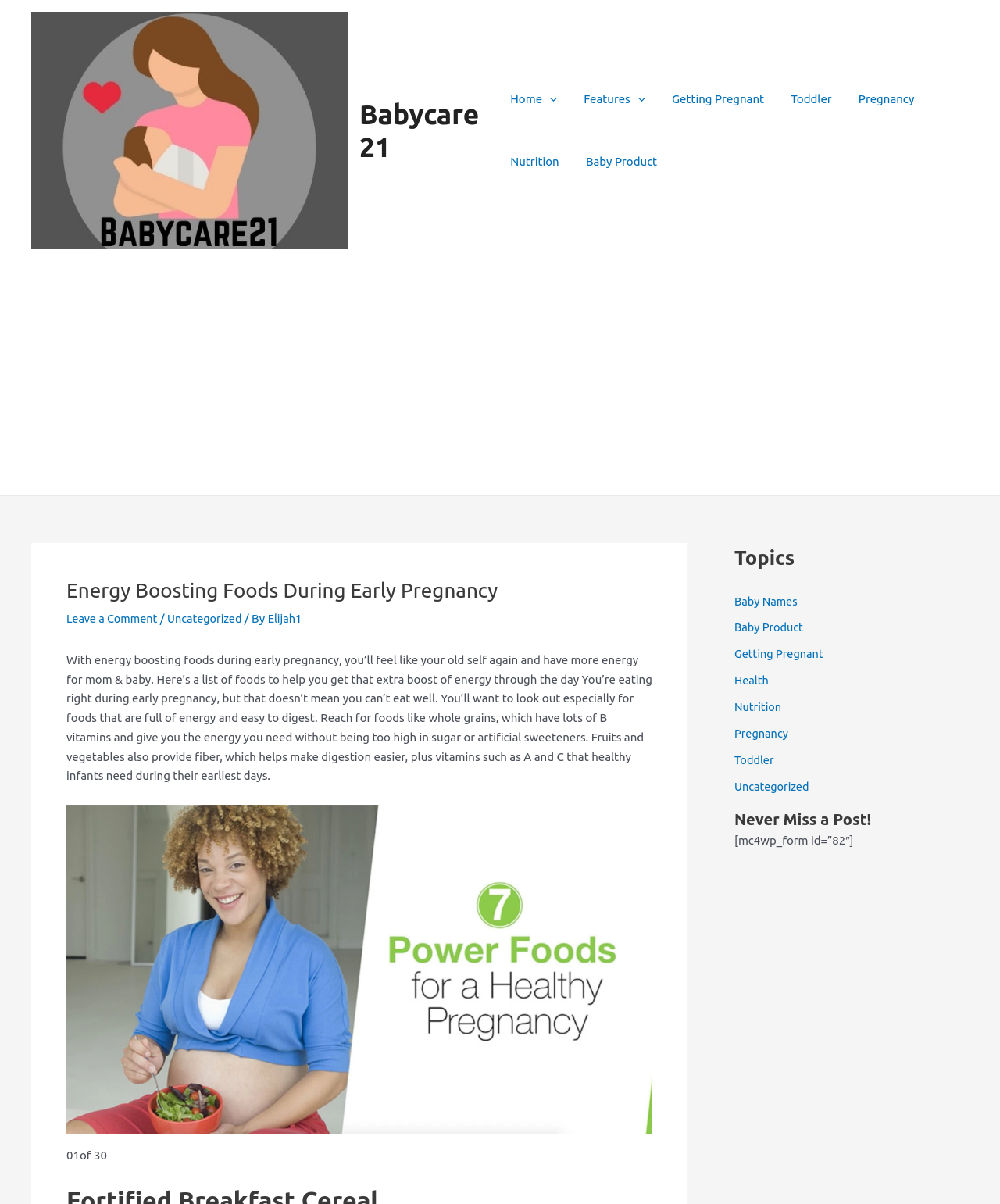How many topics are listed in the 'Topics' section?
Provide a detailed and well-explained answer to the question.

The 'Topics' section is located at the bottom-right corner of the webpage, and it lists 8 topics: 'Baby Names', 'Baby Product', 'Getting Pregnant', 'Health', 'Nutrition', 'Pregnancy', 'Toddler', and 'Uncategorized'.